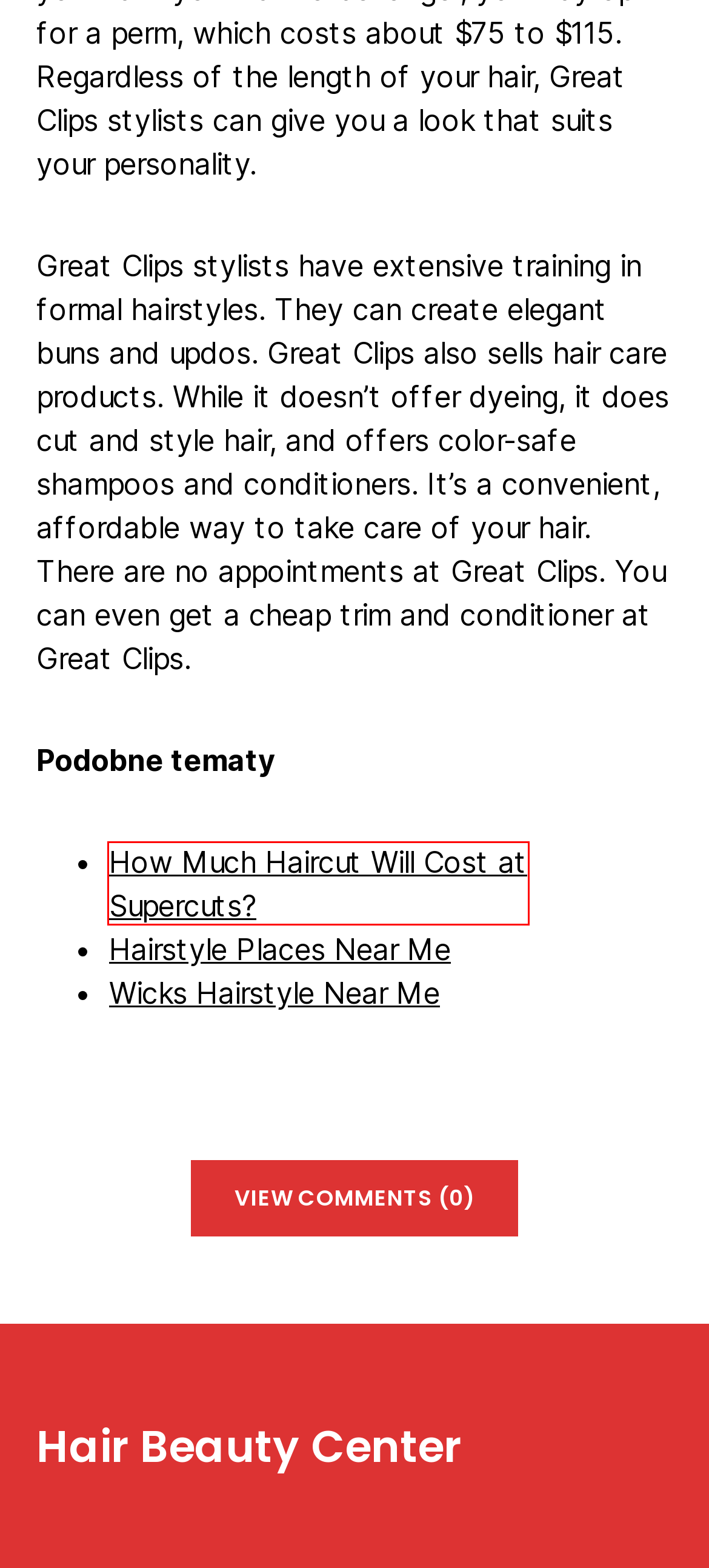You have a screenshot of a webpage with an element surrounded by a red bounding box. Choose the webpage description that best describes the new page after clicking the element inside the red bounding box. Here are the candidates:
A. Hairstyle Places Near Me - Hair Beauty Center
B. Contact and Editors - Hair Beauty Center
C. How Much Haircut Will Cost at Supercuts? - Hair Beauty Center
D. Wicks Hairstyle Near Me - Hair Beauty Center
E. Hair Beauty Center
F. May be of interest to you - Hair Beauty Center
G. Main - Hair Beauty Center
H. Privacy Policy - Hair Beauty Center

C